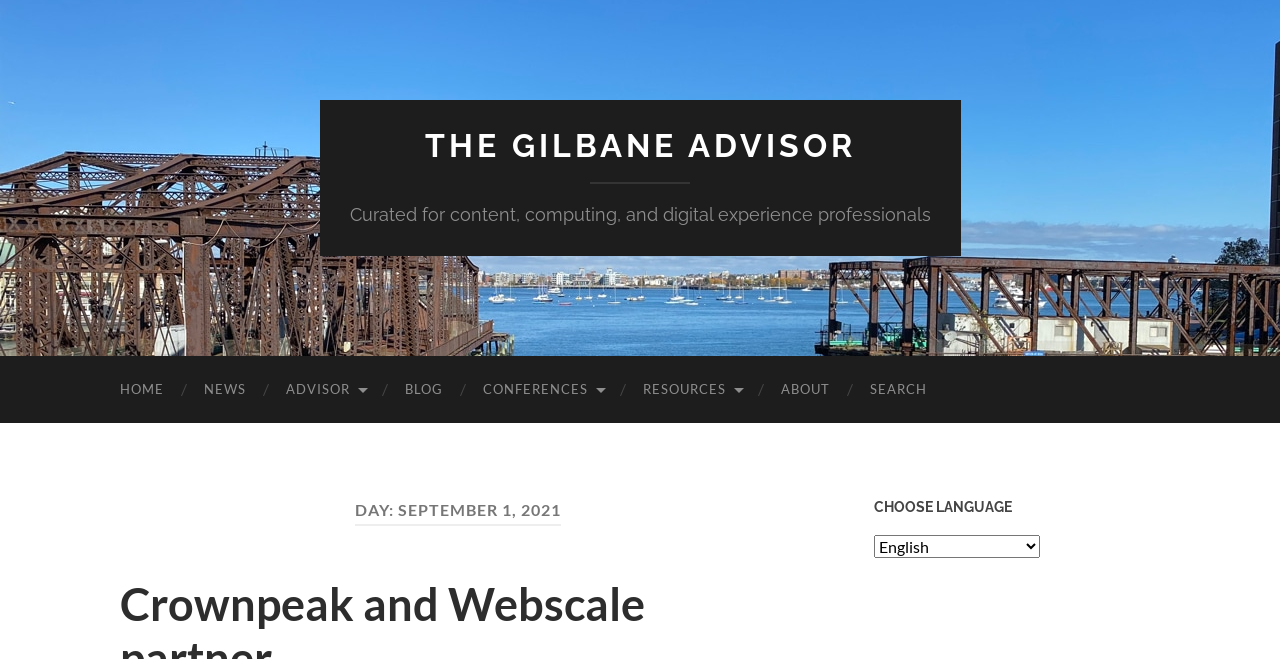Determine the webpage's heading and output its text content.

DAY: SEPTEMBER 1, 2021